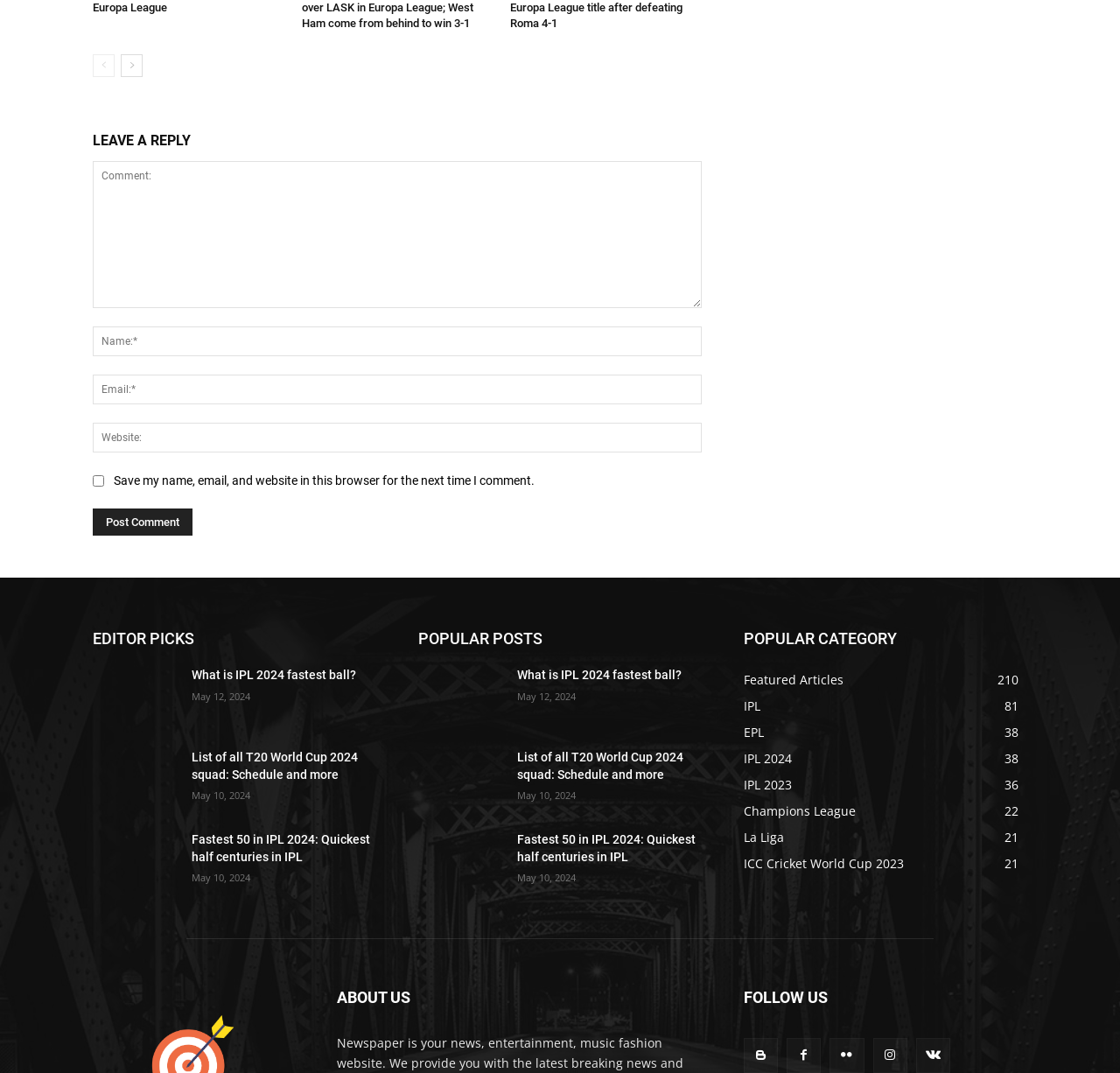Given the following UI element description: "ICC Cricket World Cup 202321", find the bounding box coordinates in the webpage screenshot.

[0.664, 0.797, 0.807, 0.813]